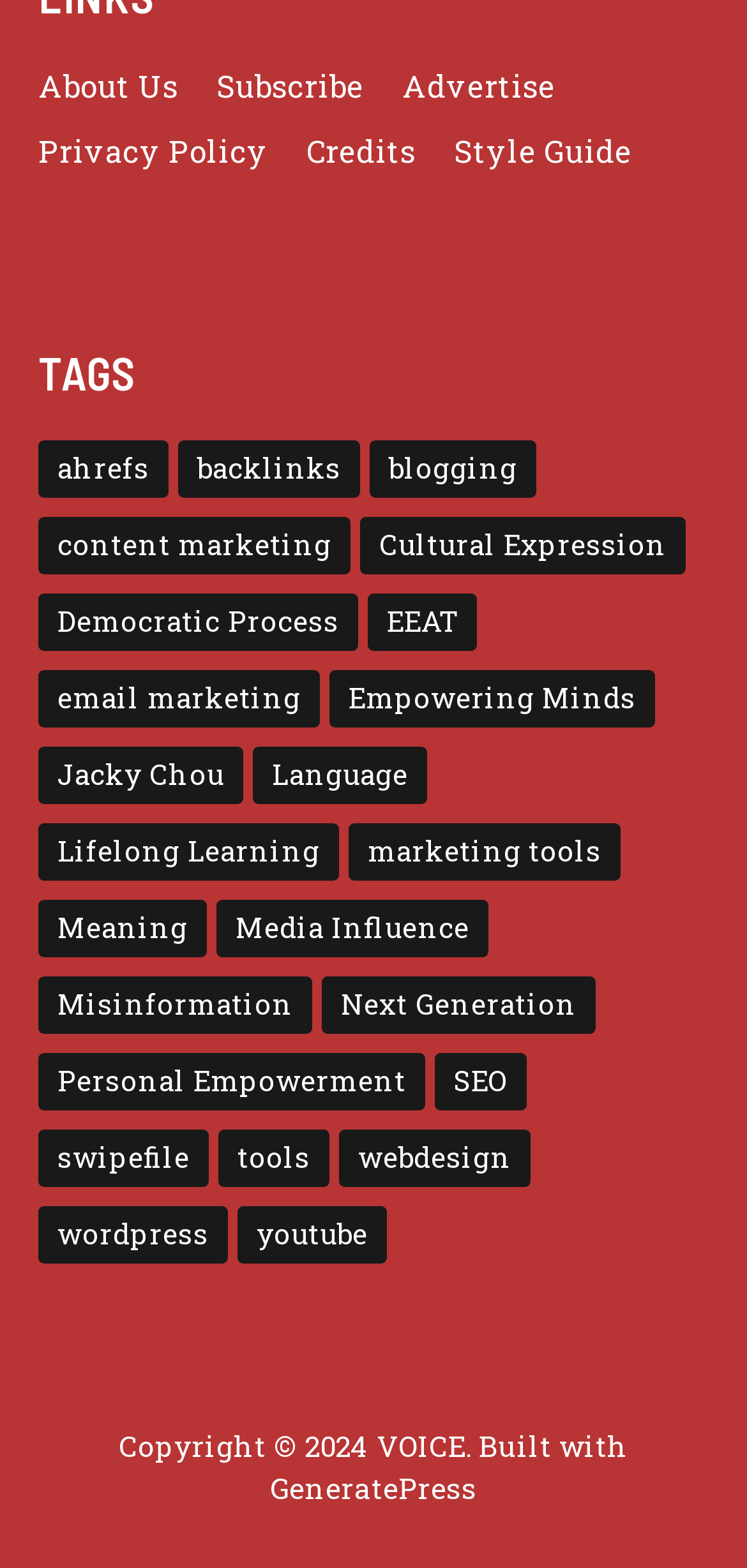Identify the bounding box coordinates of the clickable region necessary to fulfill the following instruction: "check out webdesign". The bounding box coordinates should be four float numbers between 0 and 1, i.e., [left, top, right, bottom].

[0.454, 0.605, 0.71, 0.642]